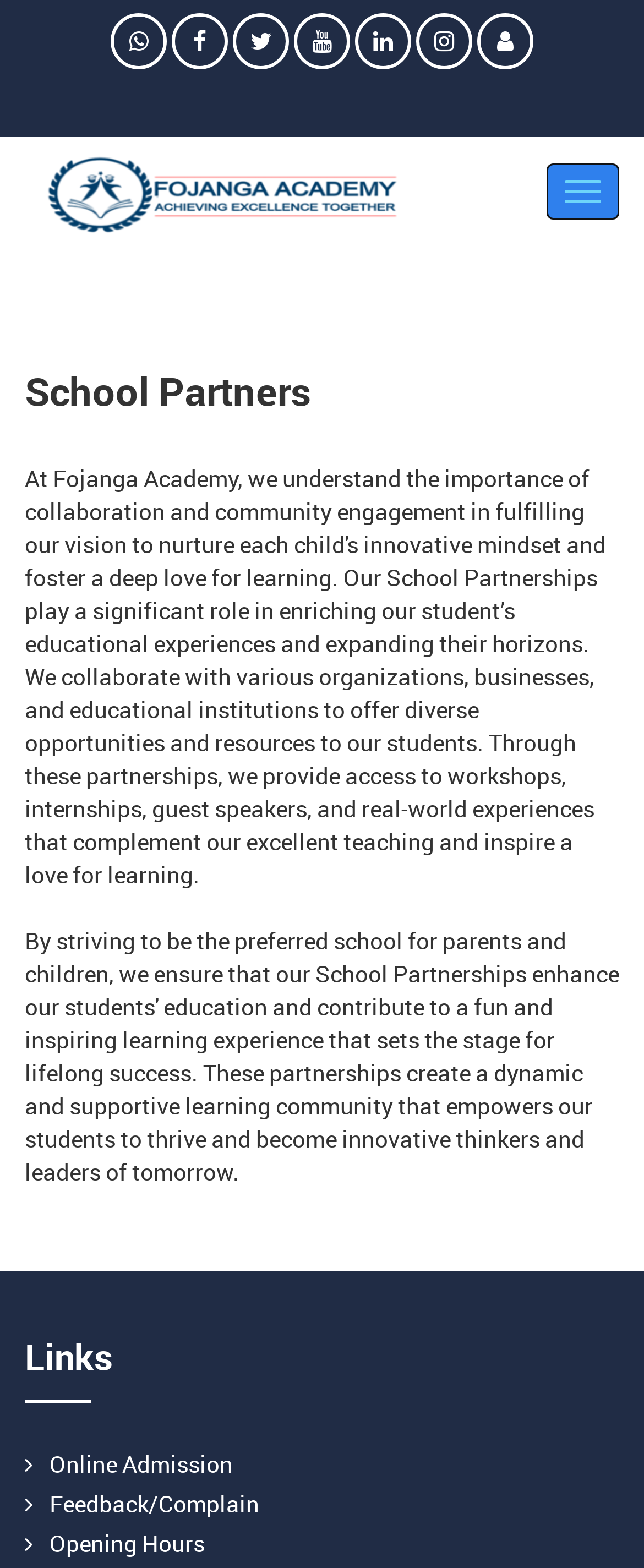Determine the bounding box coordinates (top-left x, top-left y, bottom-right x, bottom-right y) of the UI element described in the following text: Feedback/Complain

[0.077, 0.948, 0.403, 0.968]